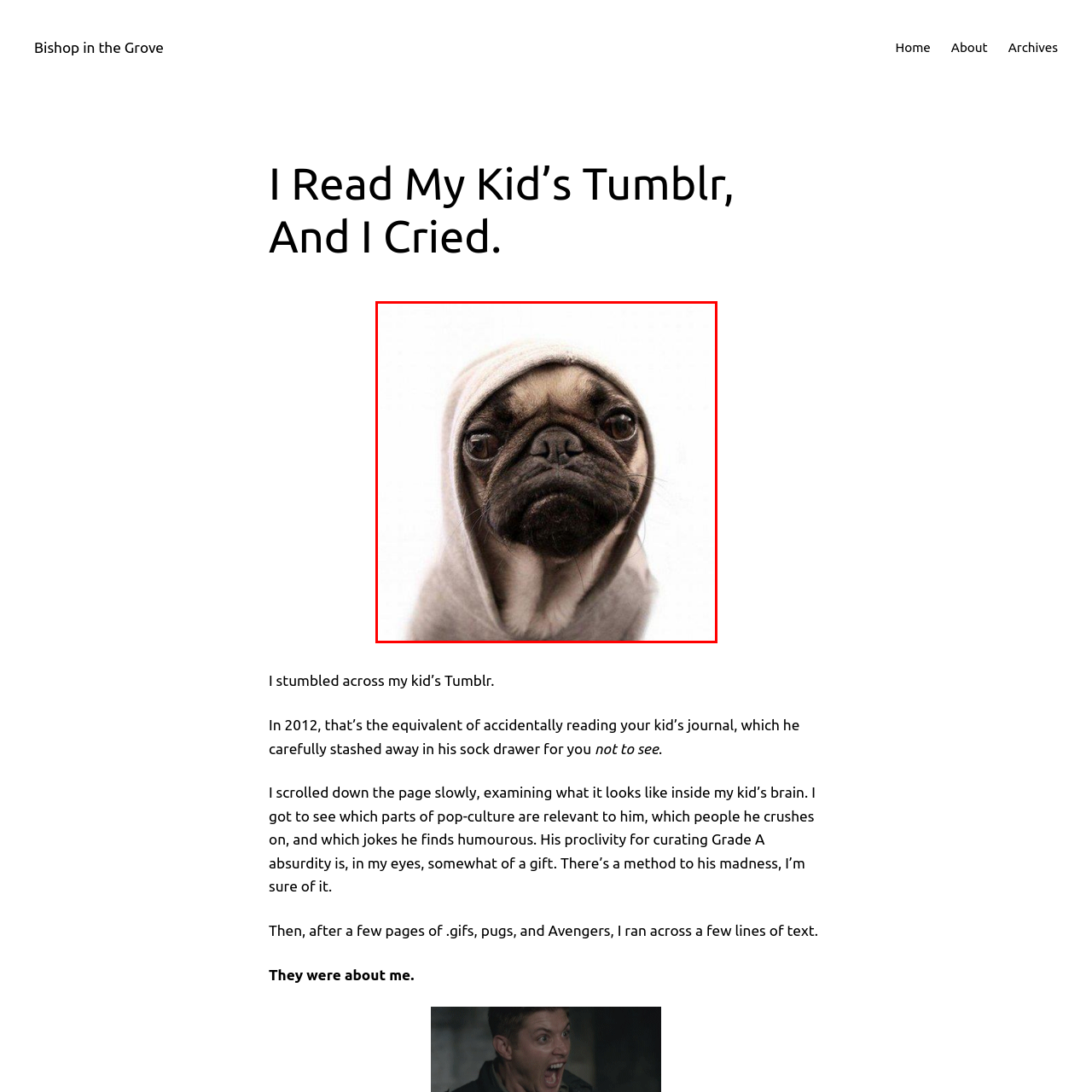Look at the image inside the red boundary and respond to the question with a single word or phrase: What is the breed of the dog in the image?

pug